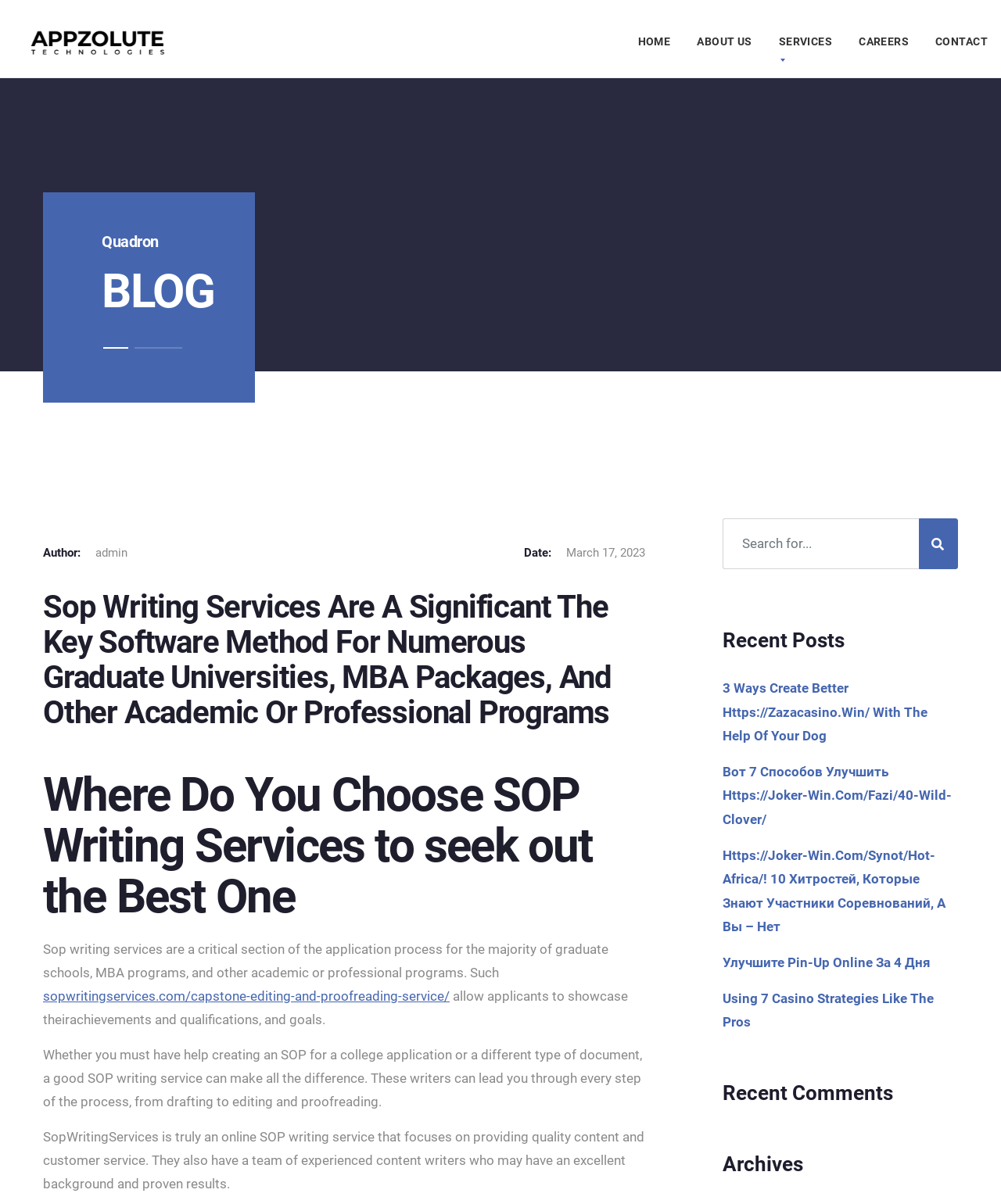Provide your answer in one word or a succinct phrase for the question: 
What is the name of the company?

Quadron